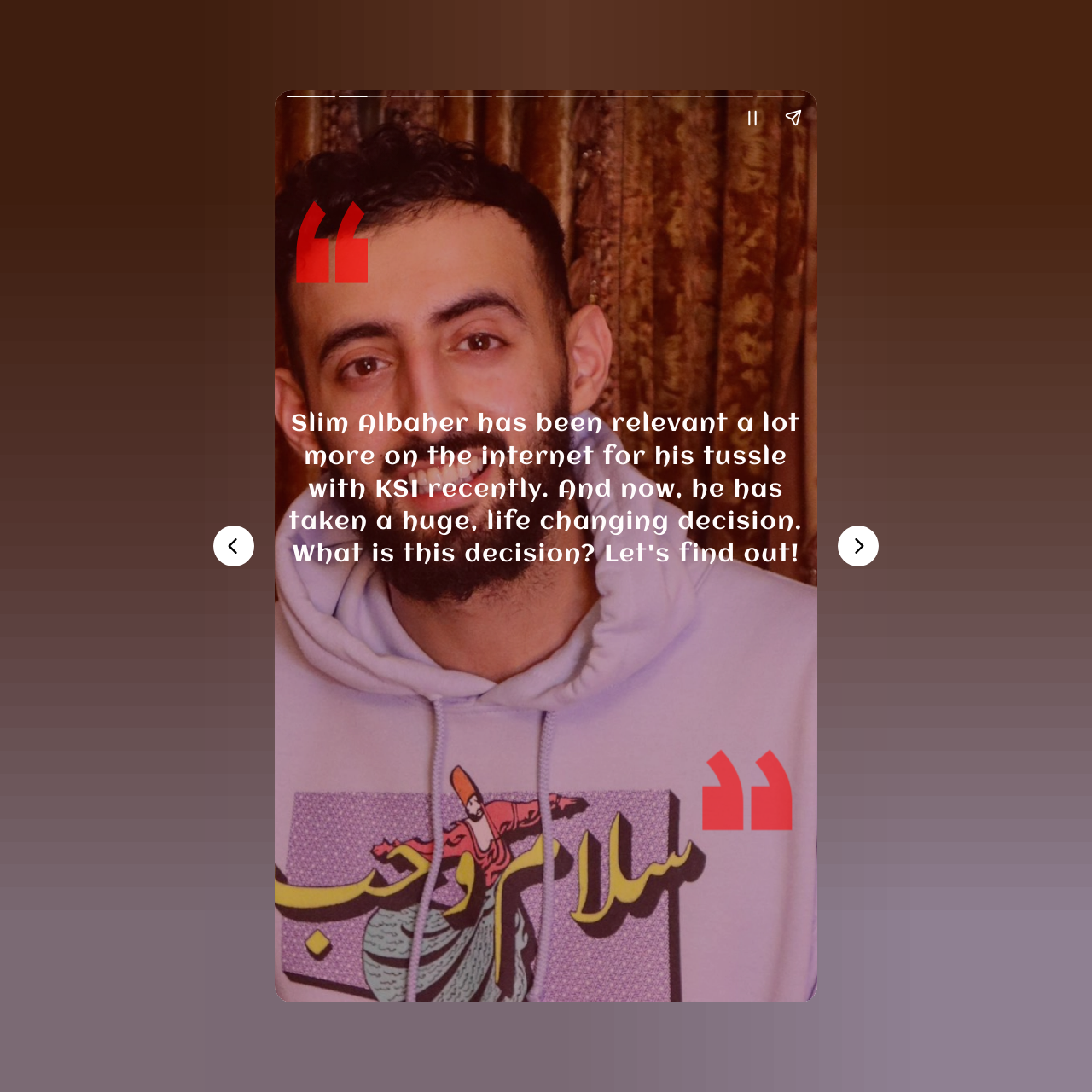Use a single word or phrase to answer the question: 
What is the purpose of the button 'Pause story'?

To pause the story